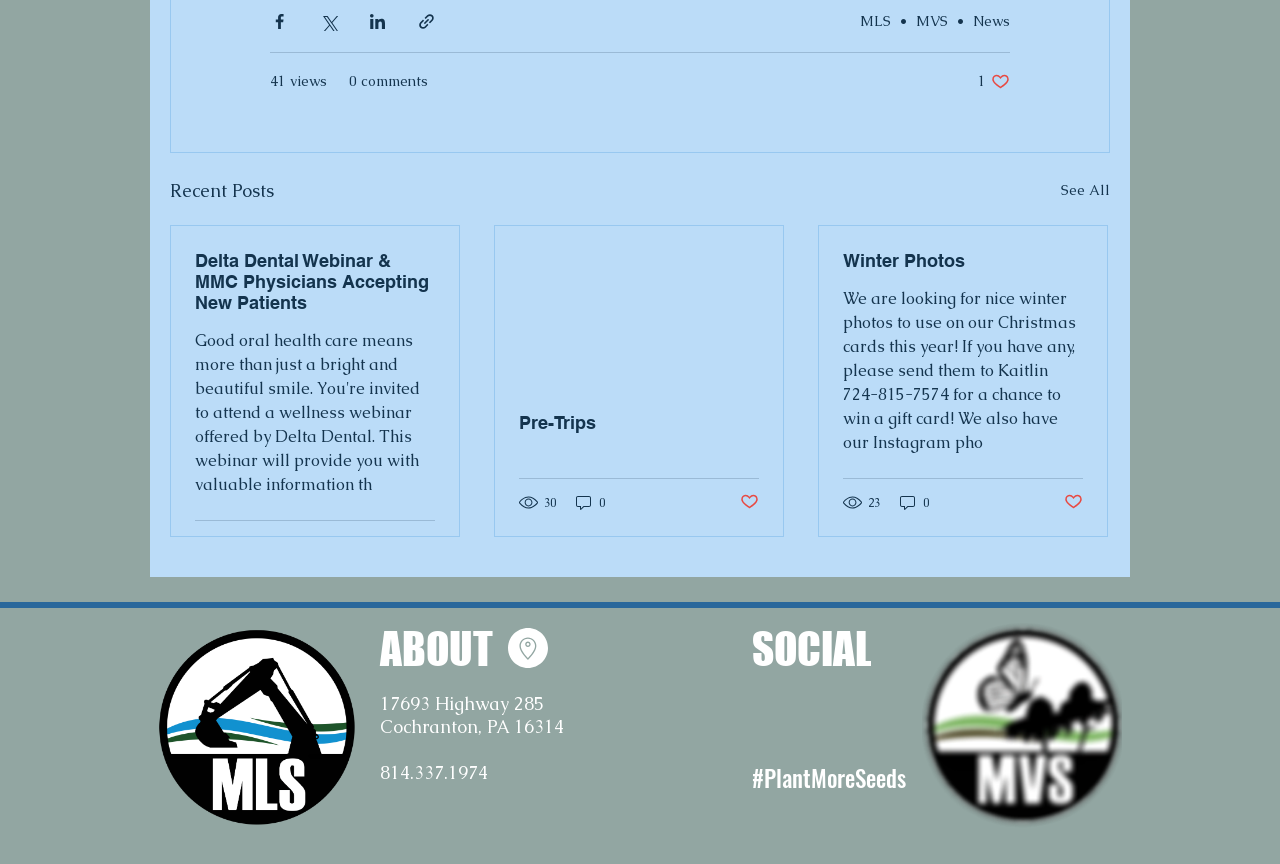Provide a short, one-word or phrase answer to the question below:
How many recent posts are displayed?

3